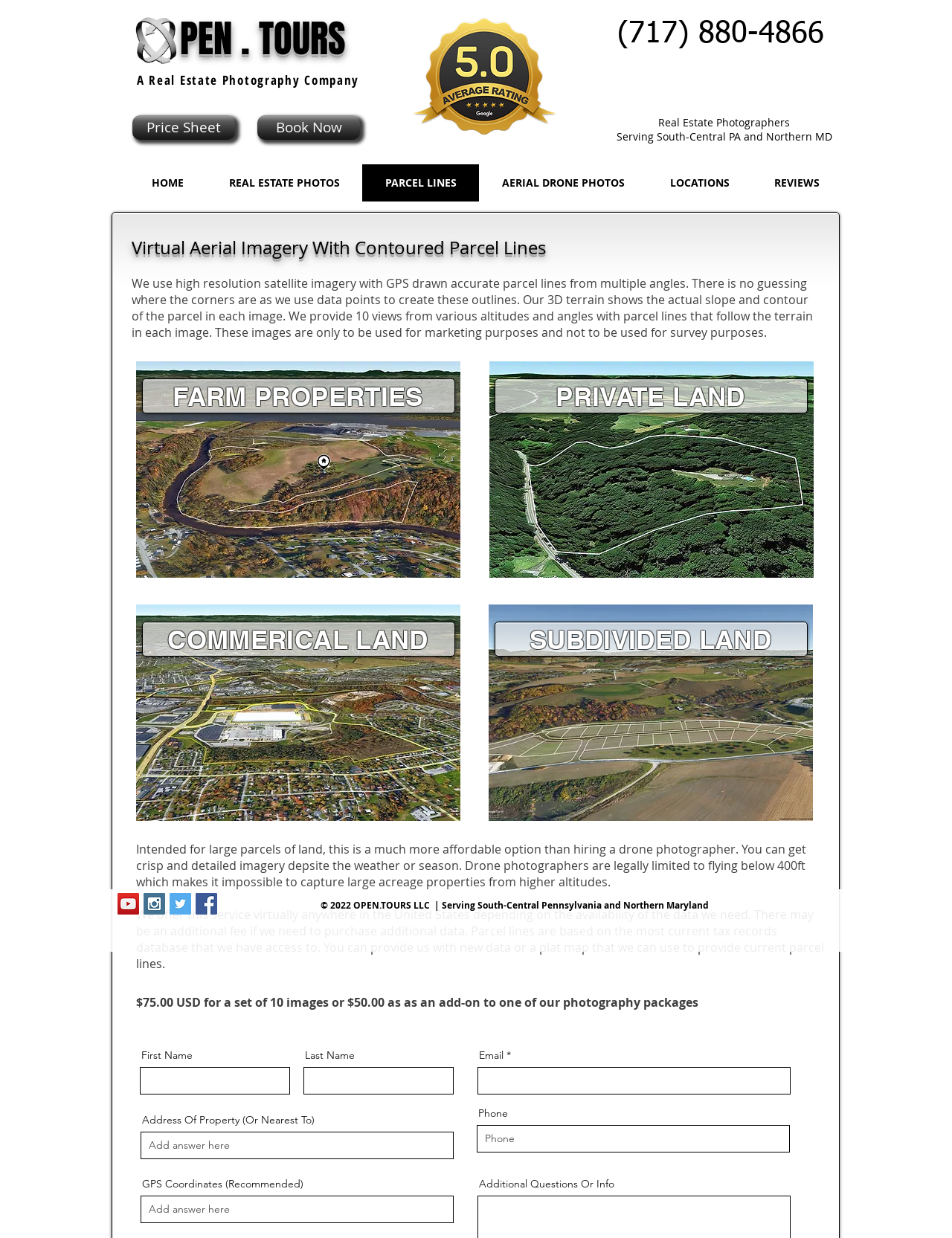Please identify the bounding box coordinates for the region that you need to click to follow this instruction: "Click the 'YouTube Social Icon'".

[0.123, 0.721, 0.146, 0.739]